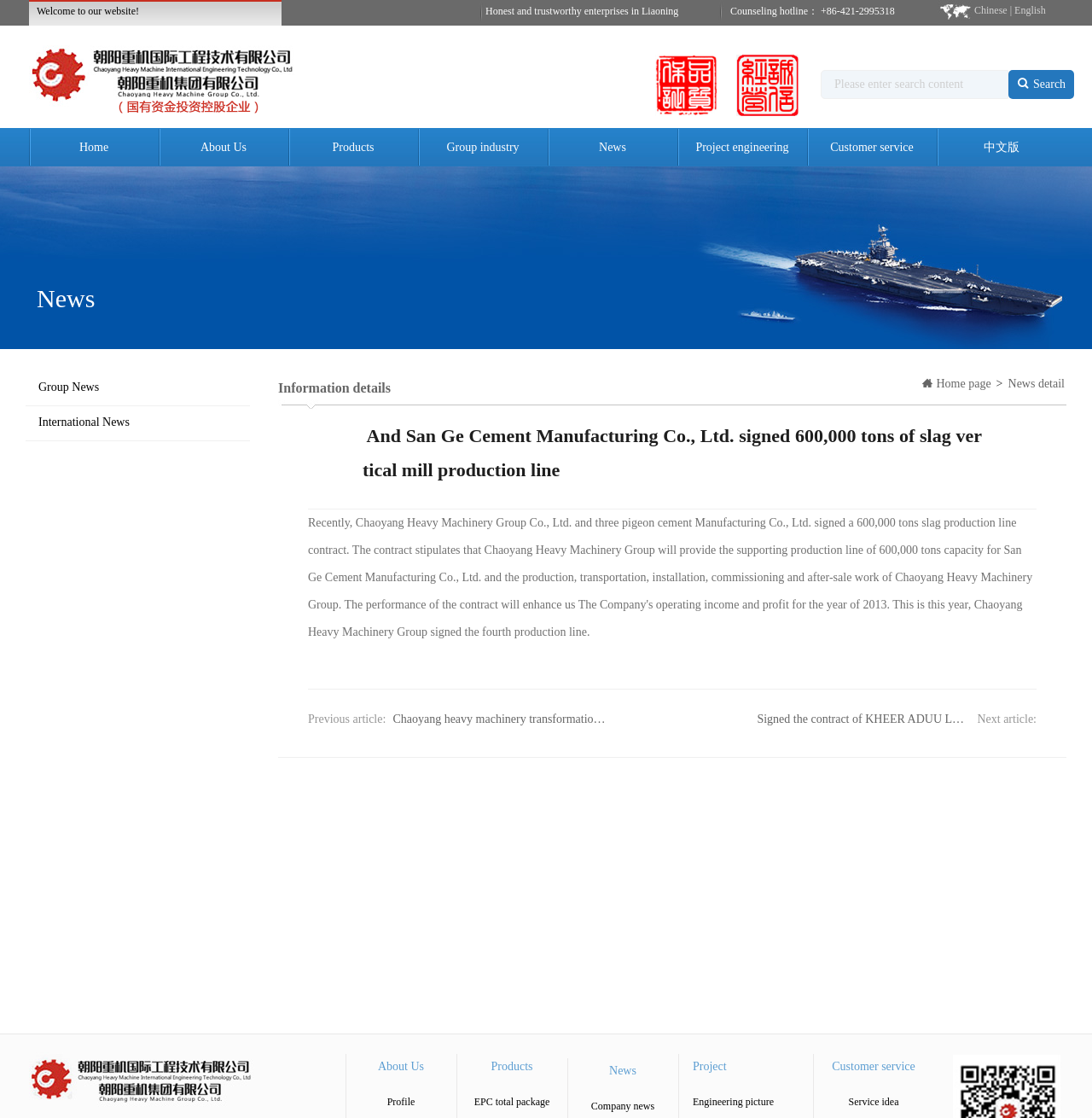Find and provide the bounding box coordinates for the UI element described here: "Group industry". The coordinates should be given as four float numbers between 0 and 1: [left, top, right, bottom].

[0.383, 0.115, 0.502, 0.149]